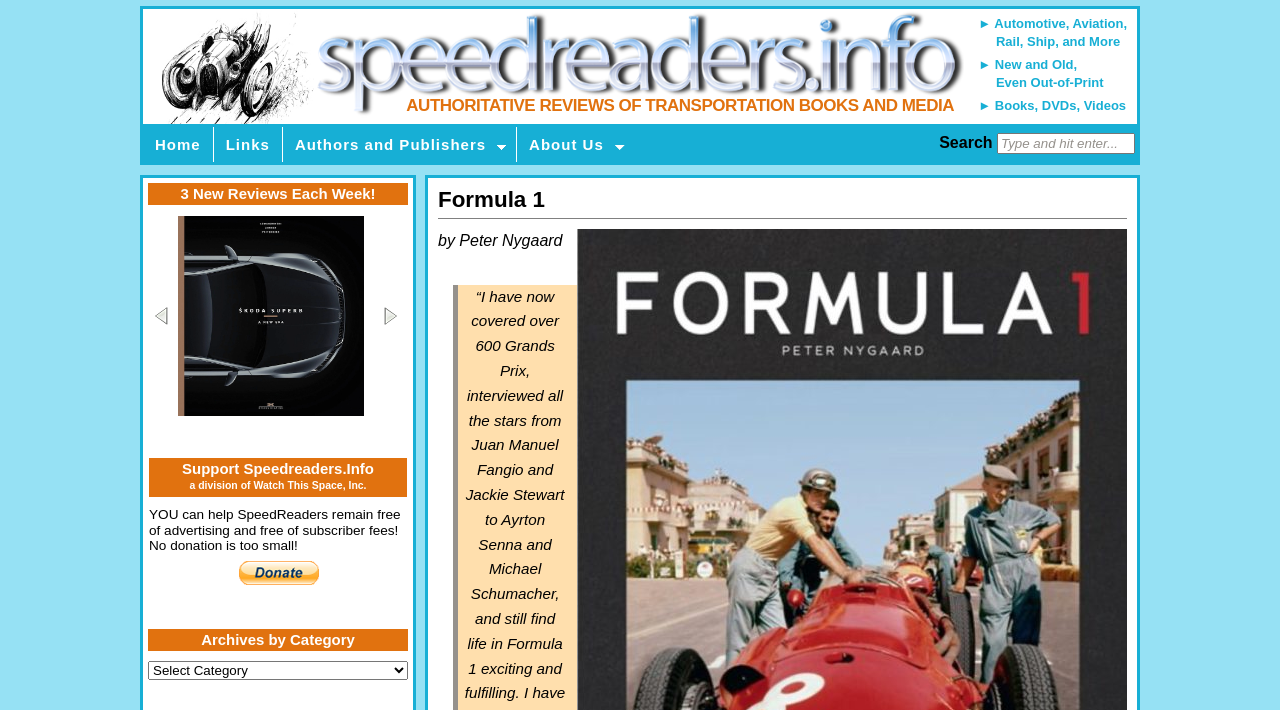Provide a short answer to the following question with just one word or phrase: How often are new reviews added?

3 per week